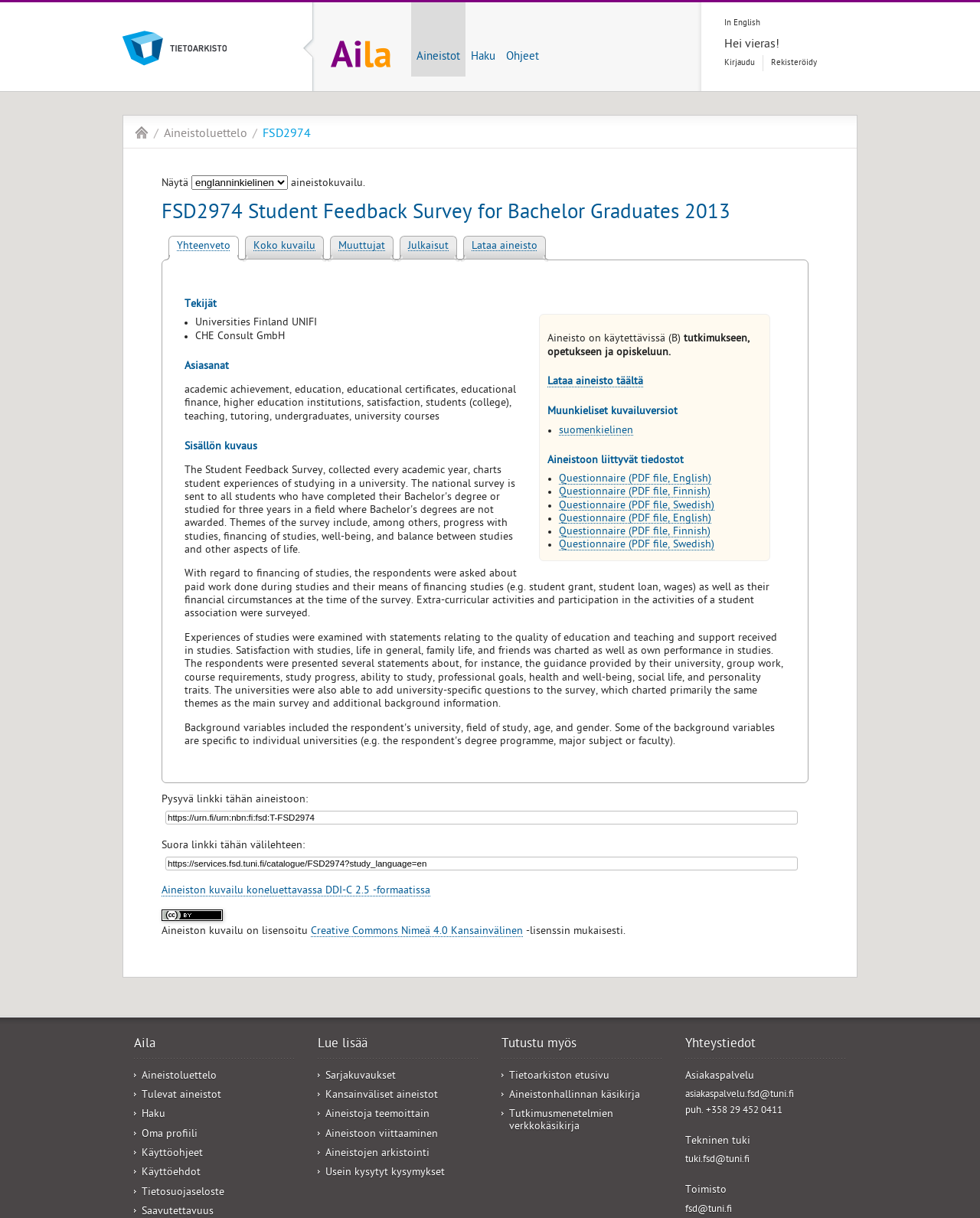Answer briefly with one word or phrase:
What is the name of this data archive?

Yhteiskuntatieteellinen tietoarkisto